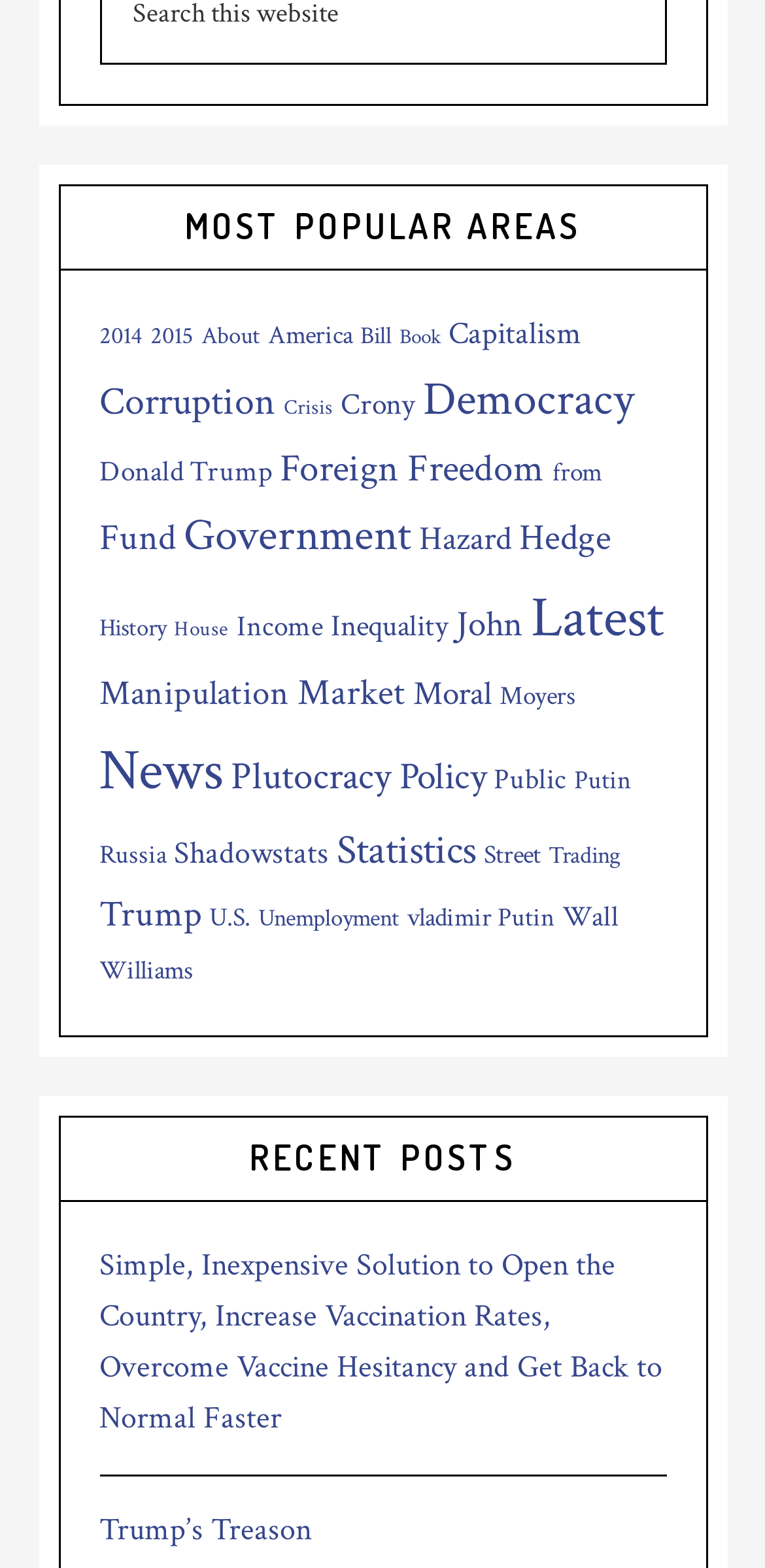Please determine the bounding box coordinates for the element with the description: "Donald Trump".

[0.129, 0.289, 0.355, 0.313]